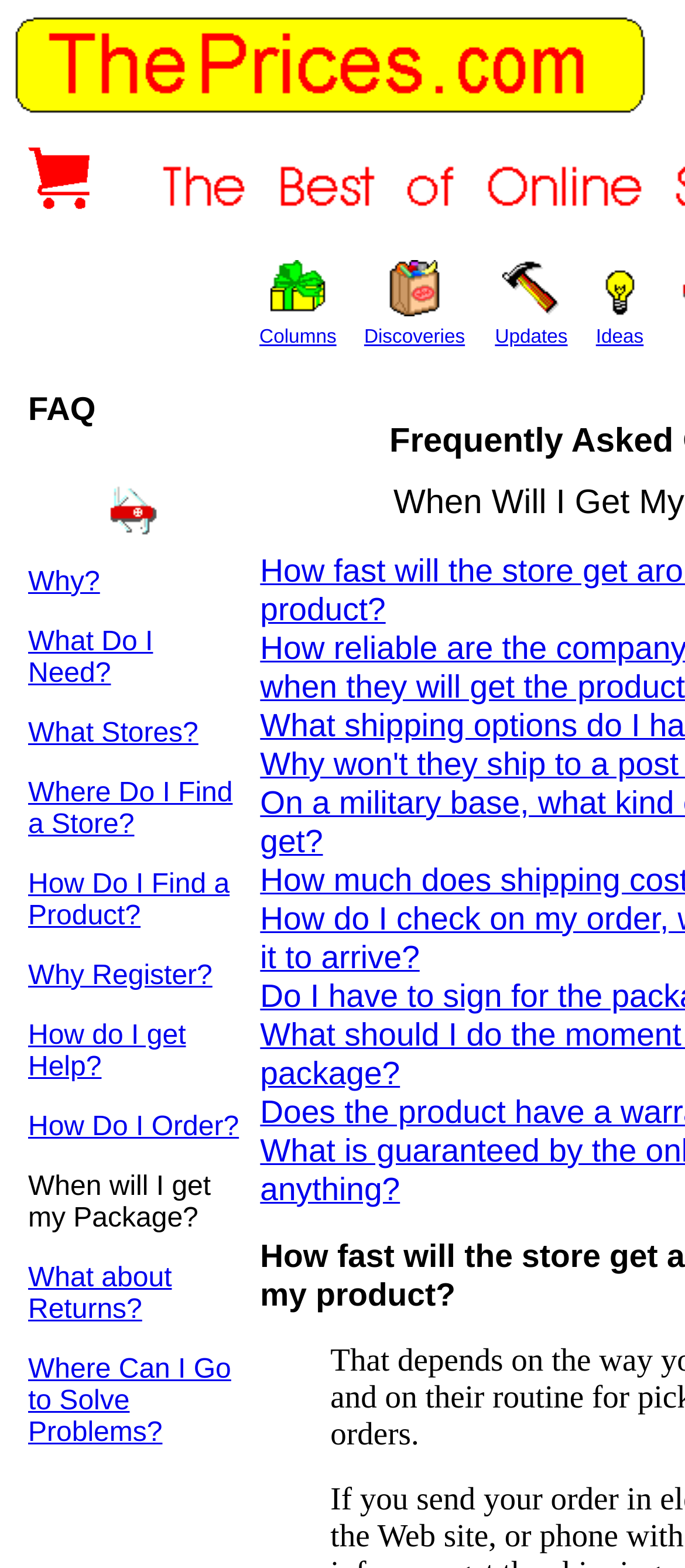Can you find the bounding box coordinates for the element that needs to be clicked to execute this instruction: "Click the 'Why?' link"? The coordinates should be given as four float numbers between 0 and 1, i.e., [left, top, right, bottom].

[0.041, 0.362, 0.146, 0.381]